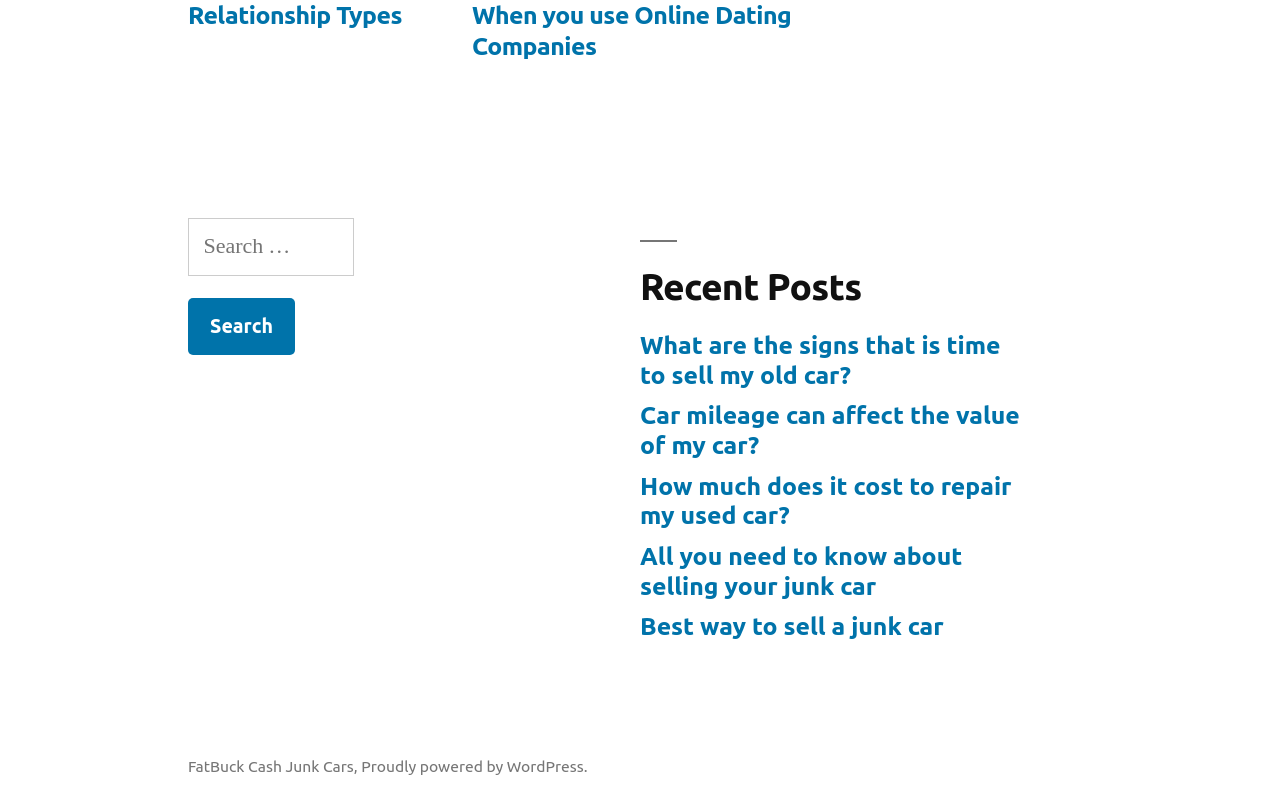Provide the bounding box coordinates of the HTML element described as: "parent_node: Search for: value="Search"". The bounding box coordinates should be four float numbers between 0 and 1, i.e., [left, top, right, bottom].

[0.147, 0.376, 0.23, 0.447]